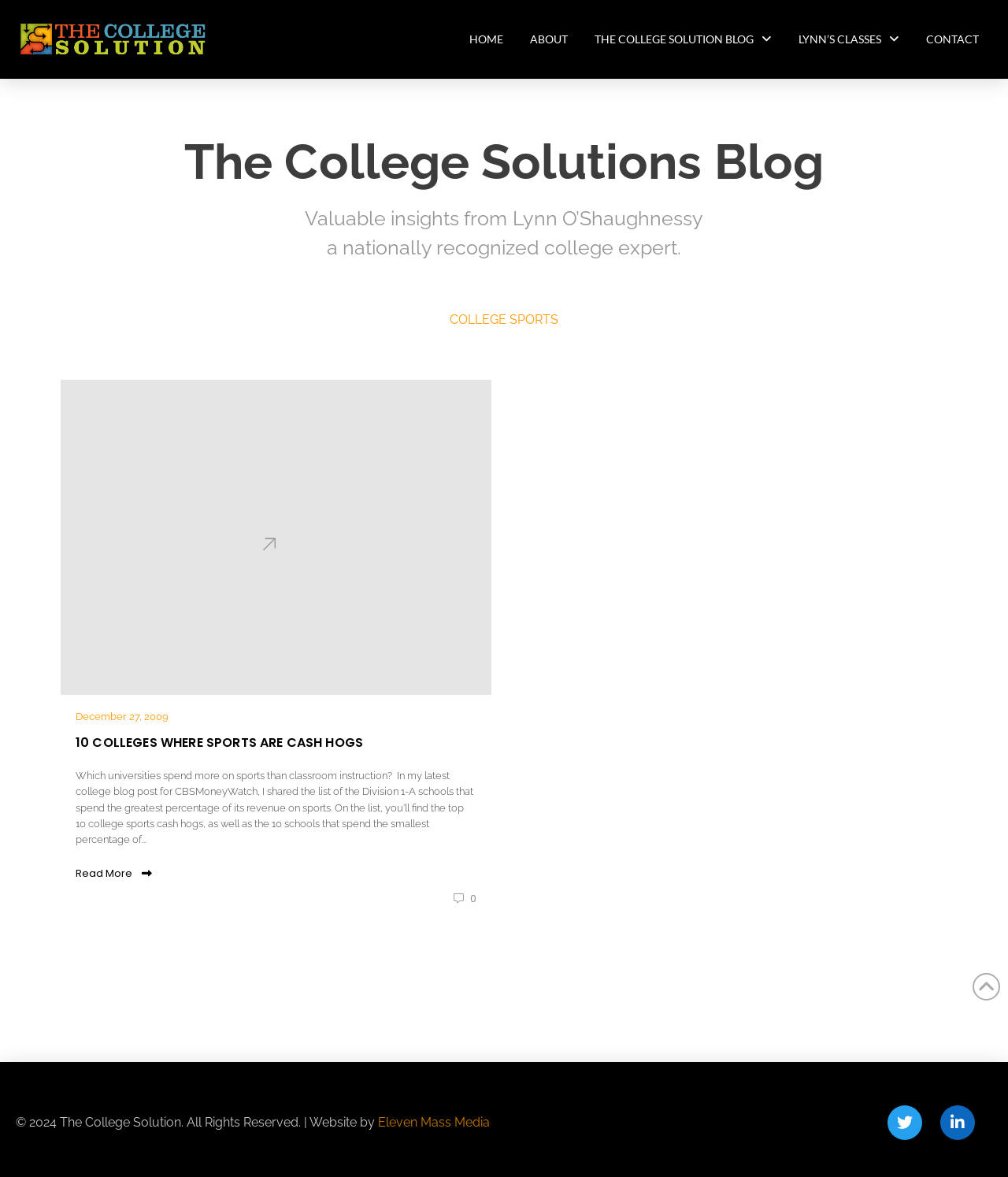Extract the top-level heading from the webpage and provide its text.

The College Solutions Blog